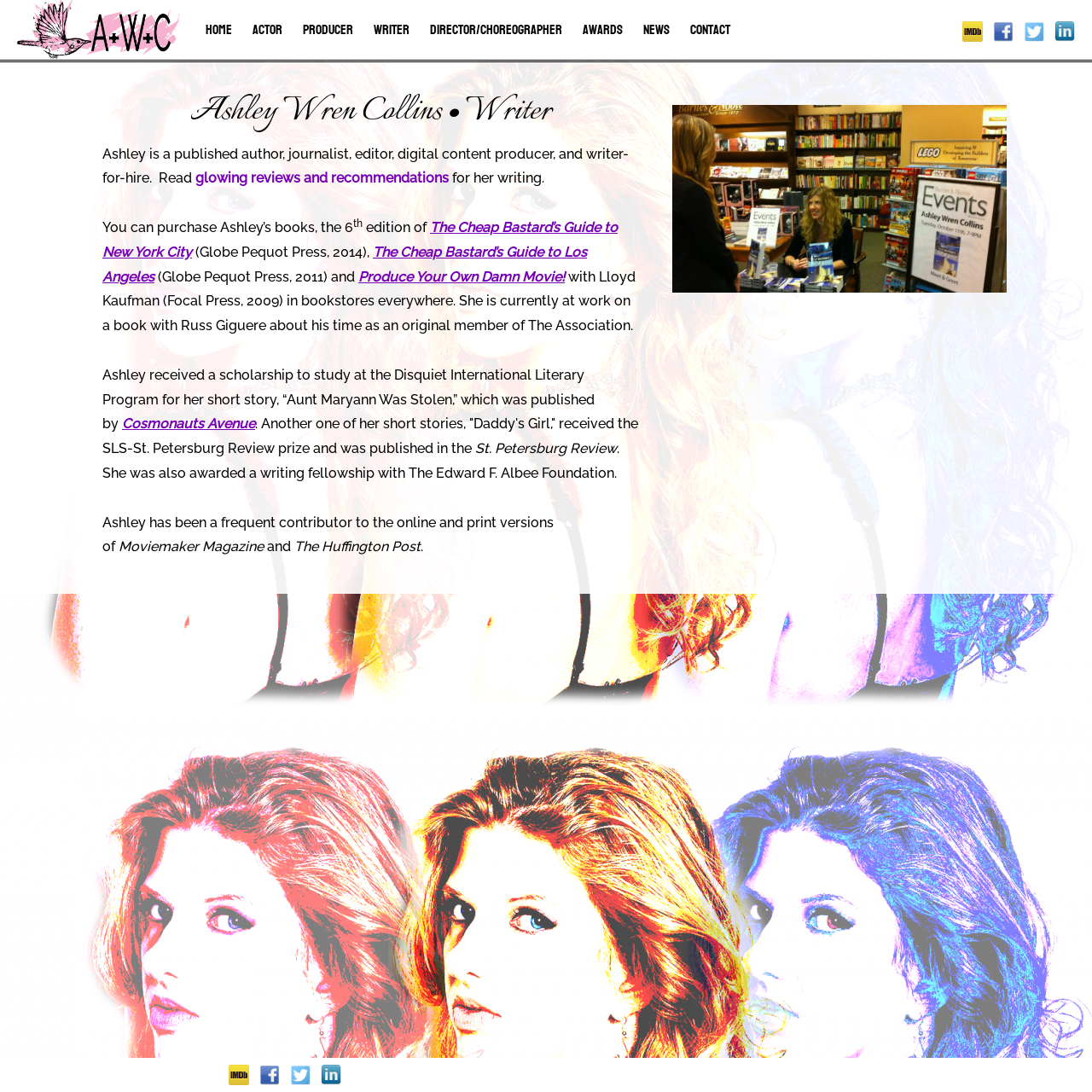Please identify the bounding box coordinates of where to click in order to follow the instruction: "Read glowing reviews and recommendations".

[0.179, 0.156, 0.411, 0.171]